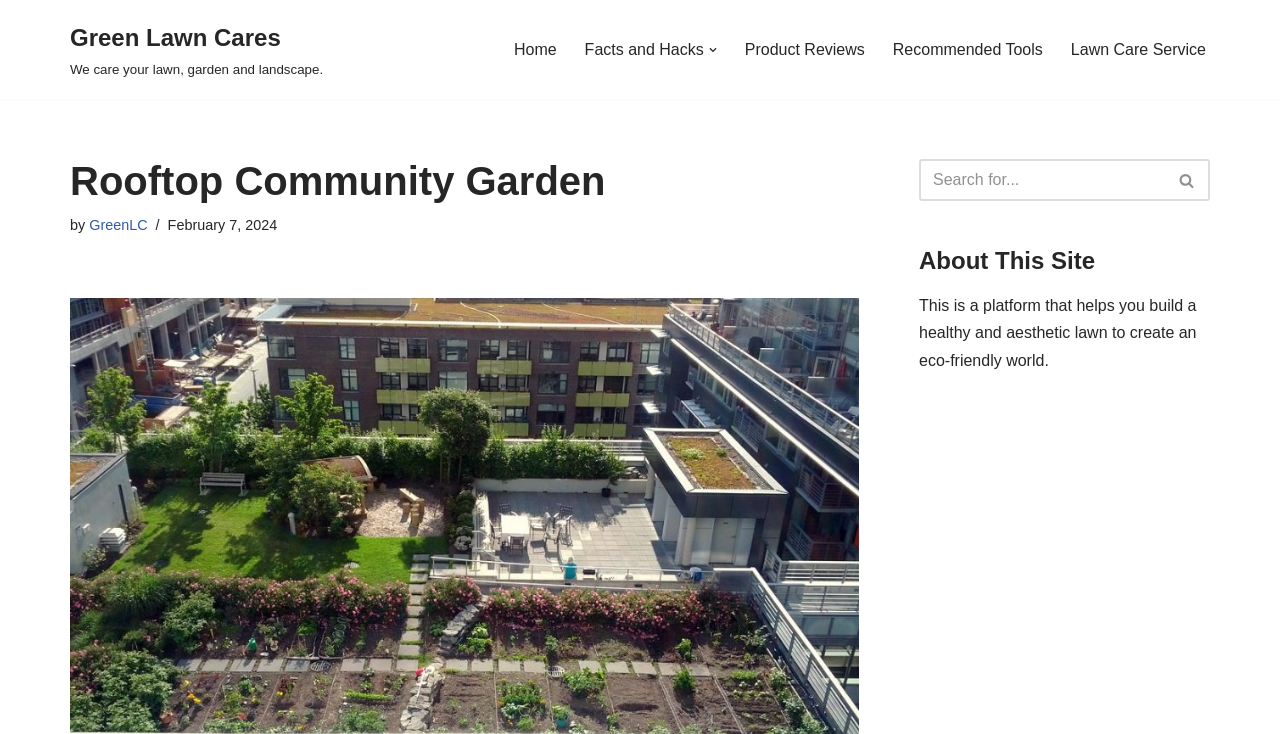How many main menu items are there?
Based on the image, answer the question with a single word or brief phrase.

5